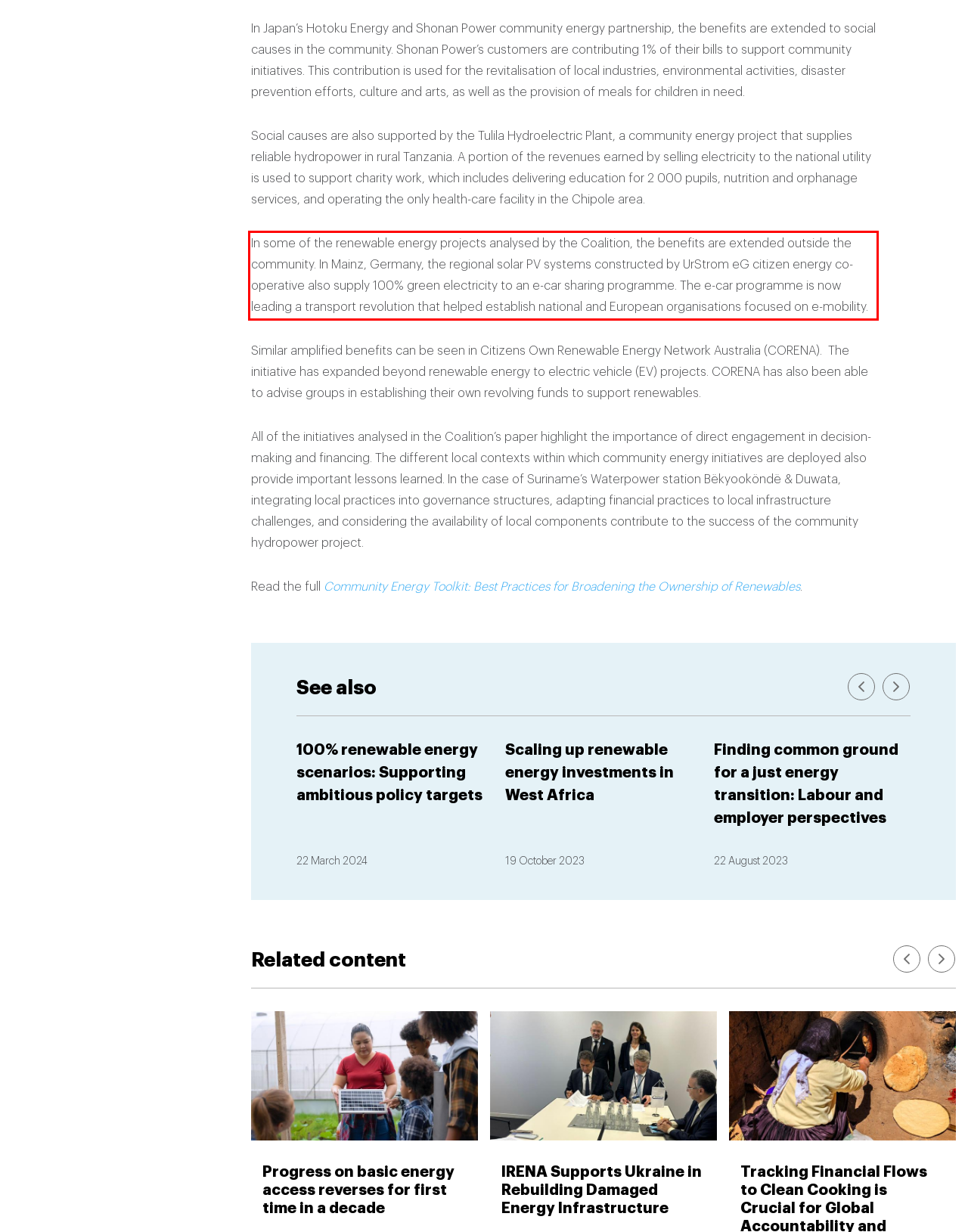You have a webpage screenshot with a red rectangle surrounding a UI element. Extract the text content from within this red bounding box.

In some of the renewable energy projects analysed by the Coalition, the benefits are extended outside the community. In Mainz, Germany, the regional solar PV systems constructed by UrStrom eG citizen energy co-operative also supply 100% green electricity to an e-car sharing programme. The e-car programme is now leading a transport revolution that helped establish national and European organisations focused on e-mobility.